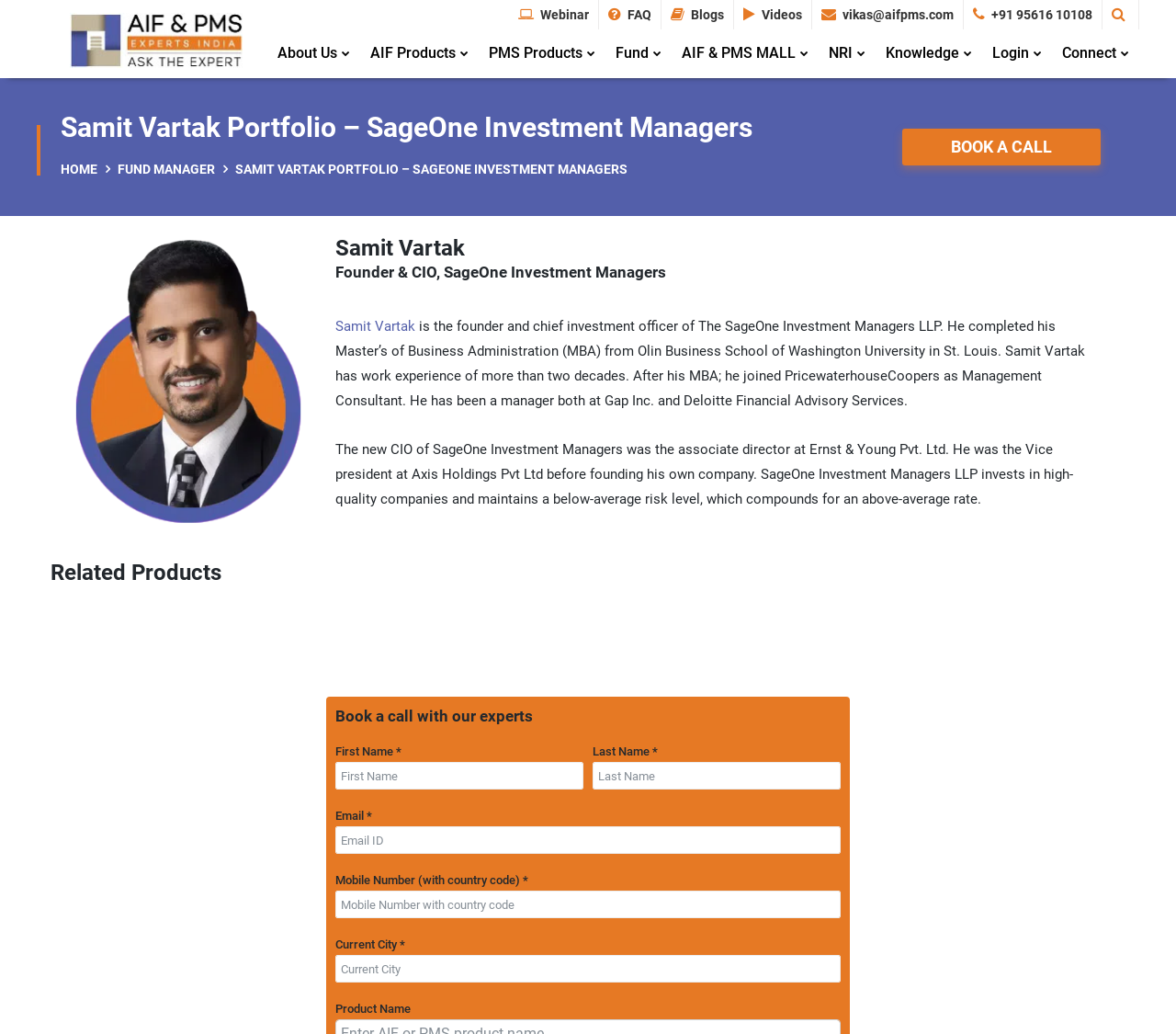Extract the main heading text from the webpage.

Samit Vartak Portfolio – SageOne Investment Managers